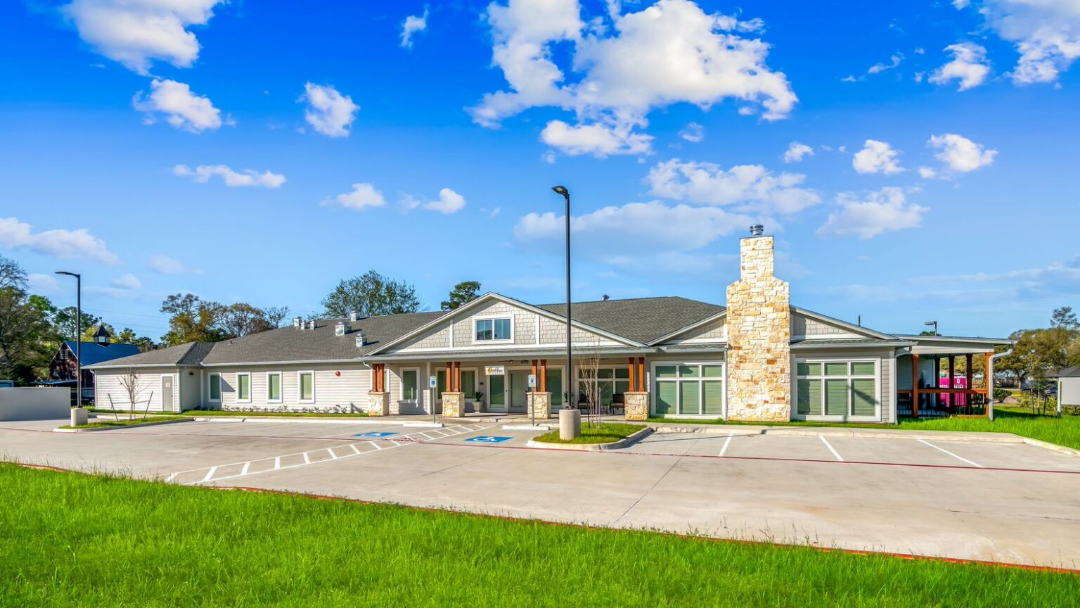Provide an in-depth description of all elements within the image.

The image showcases the welcoming exterior of BeeHive Homes of Spring, Texas, a newly opened residence designed to provide a cozy and supportive environment. The building features a modern architectural style with a combination of light-colored siding and natural stone accents. In front, you can see a spacious parking area marked with designated spots, set against a backdrop of lush green grass. The sky is bright and clear, filled with fluffy white clouds, enhancing the inviting atmosphere. Prominent elements include large windows that allow natural light to flood the interior, and an elegant stone chimney that adds to the charm of the establishment. This setting embodies a serene community space for residents and their families.